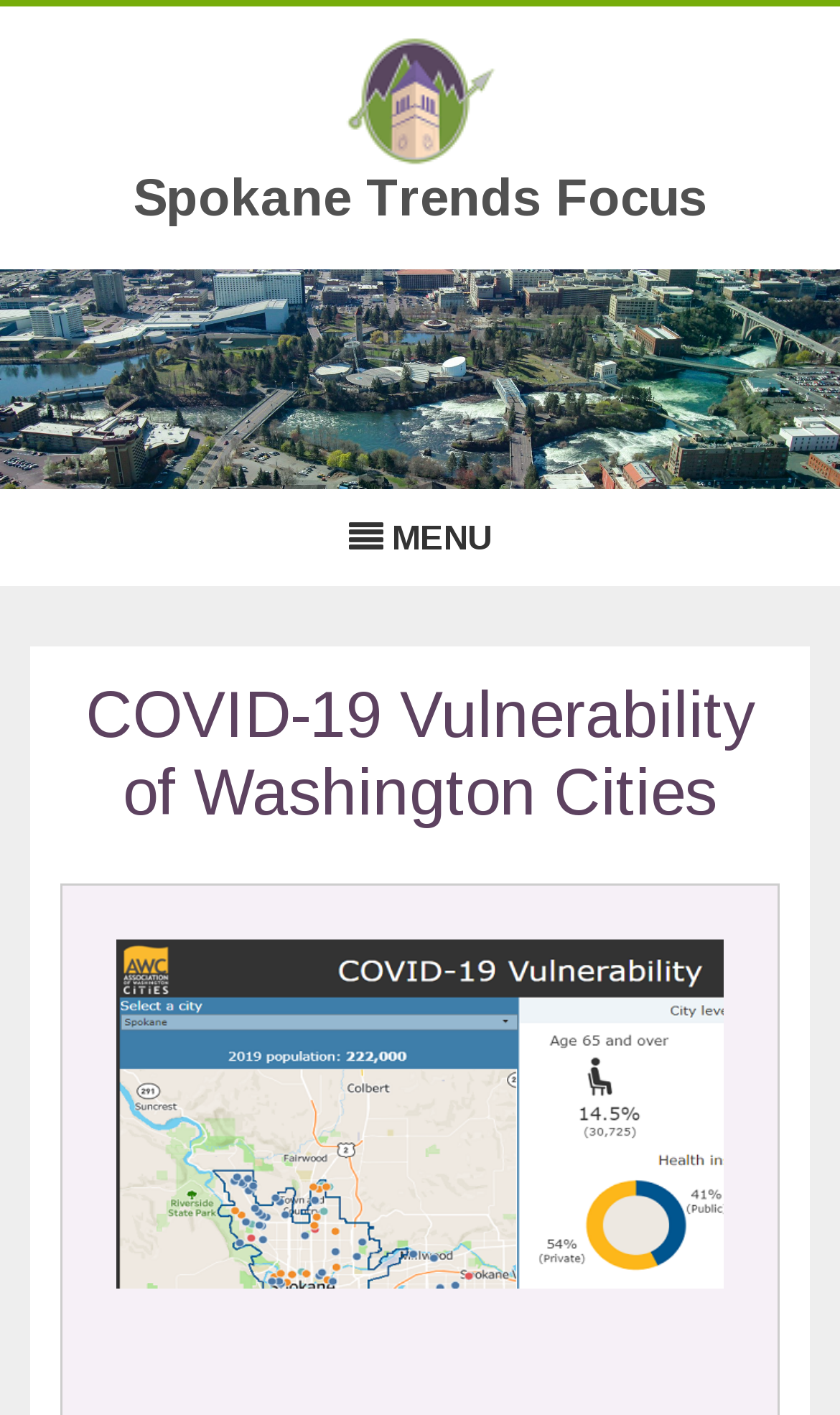Answer the question in a single word or phrase:
What is the menu item on the webpage?

MENU